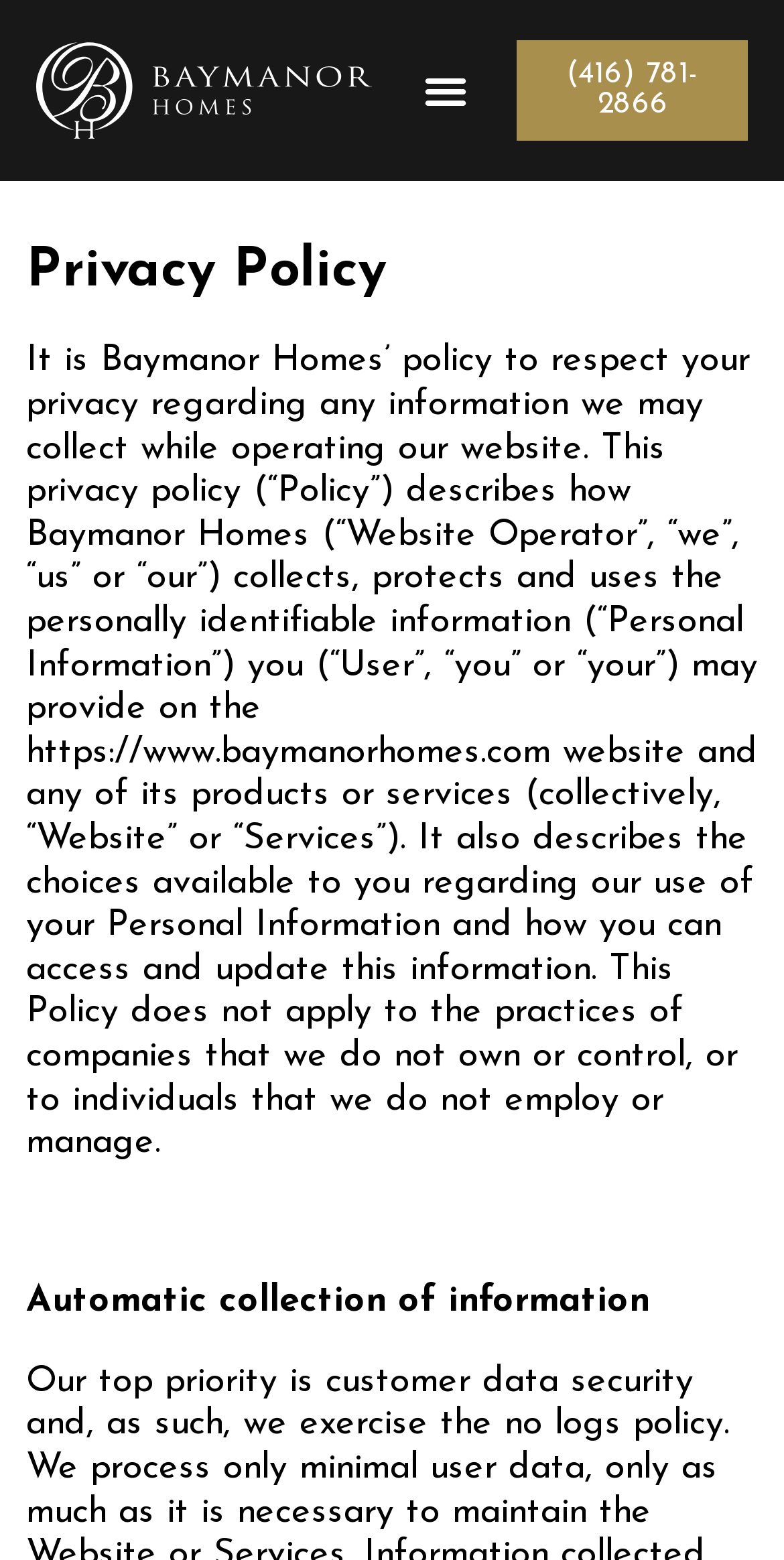What is the topic of the section that follows the introduction?
Use the image to answer the question with a single word or phrase.

Automatic collection of information